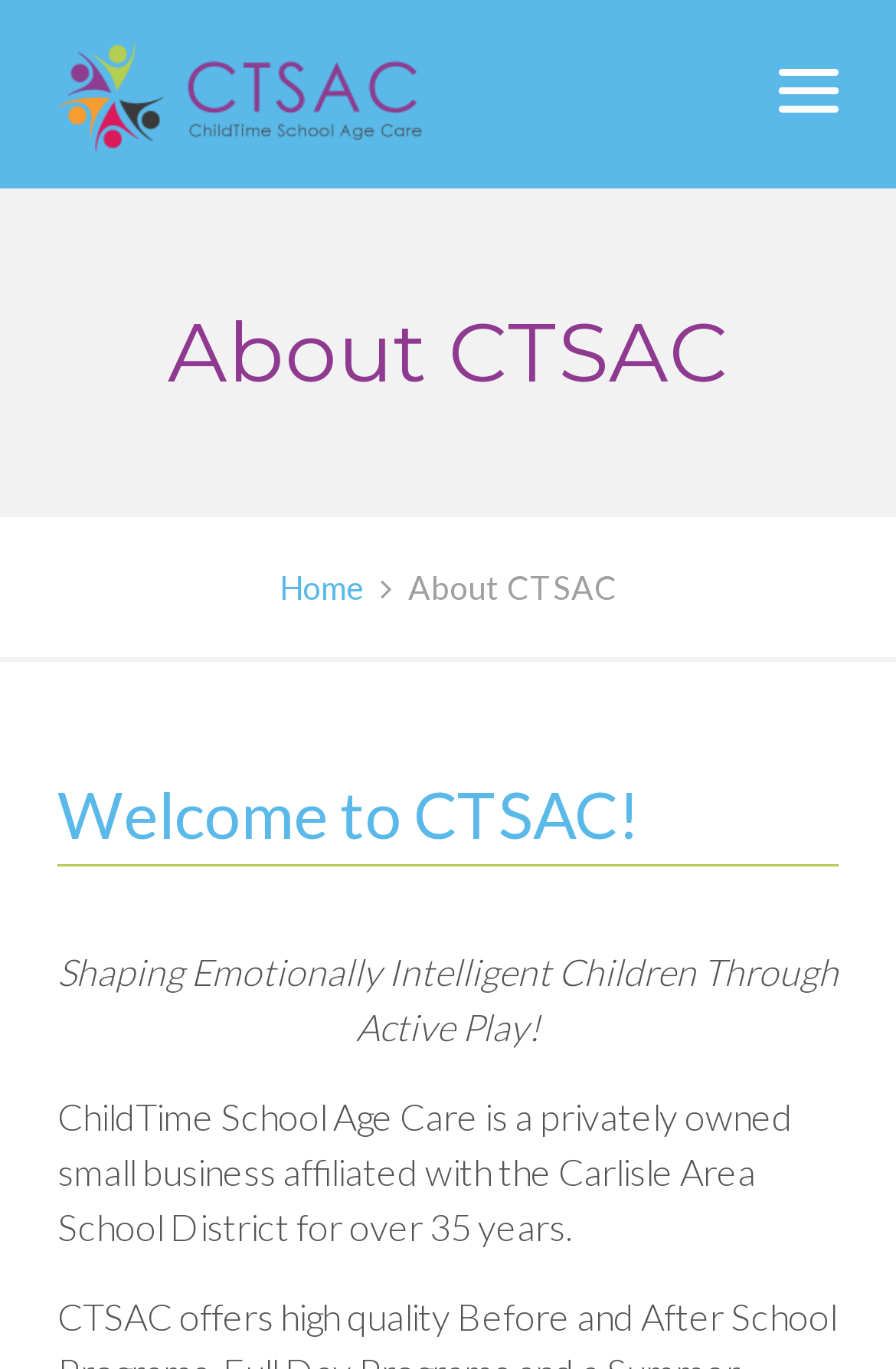Please give a concise answer to this question using a single word or phrase: 
What is the link above the breadcrumbs navigation?

Home